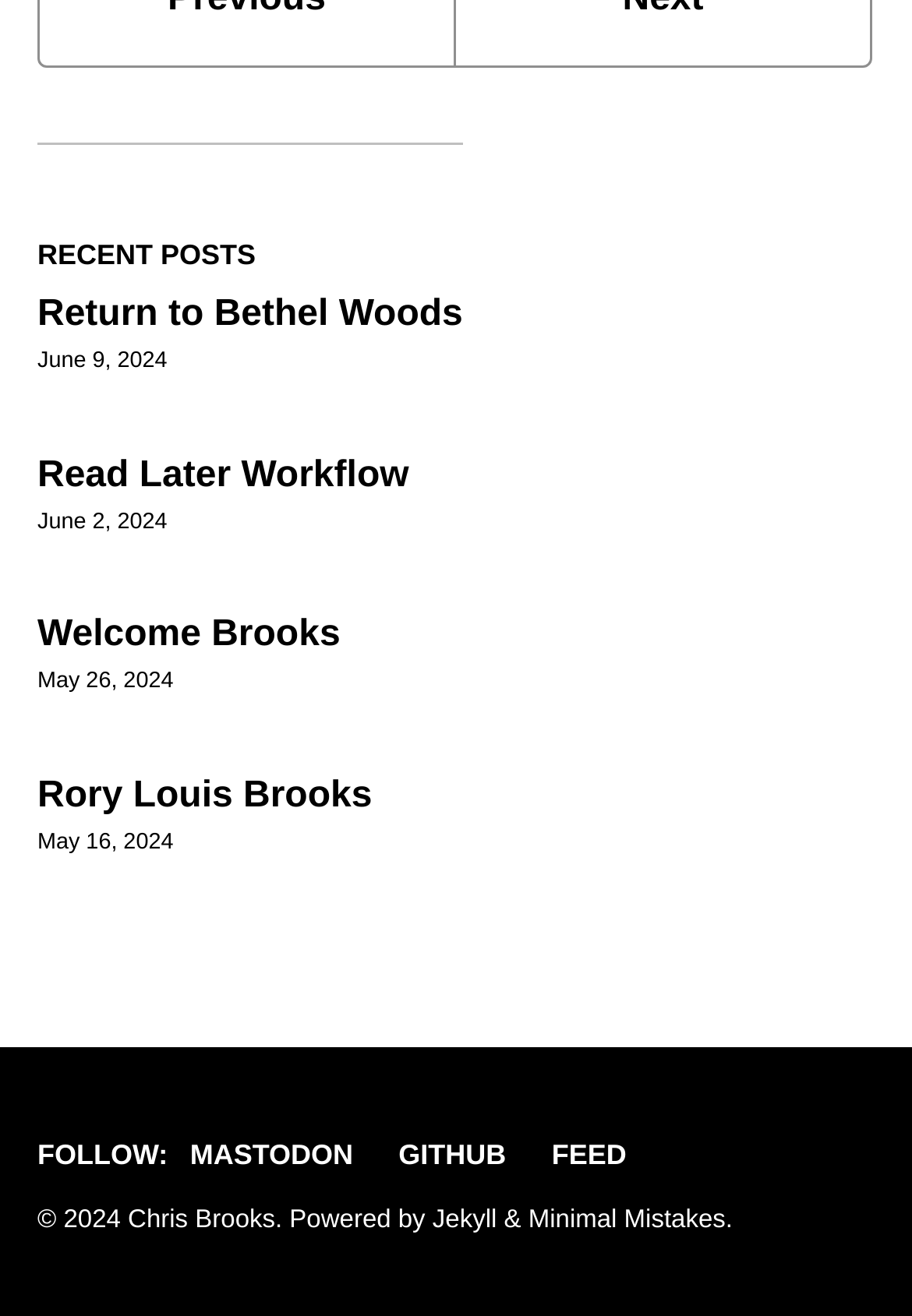Could you locate the bounding box coordinates for the section that should be clicked to accomplish this task: "view post 'Return to Bethel Woods'".

[0.041, 0.225, 0.507, 0.257]